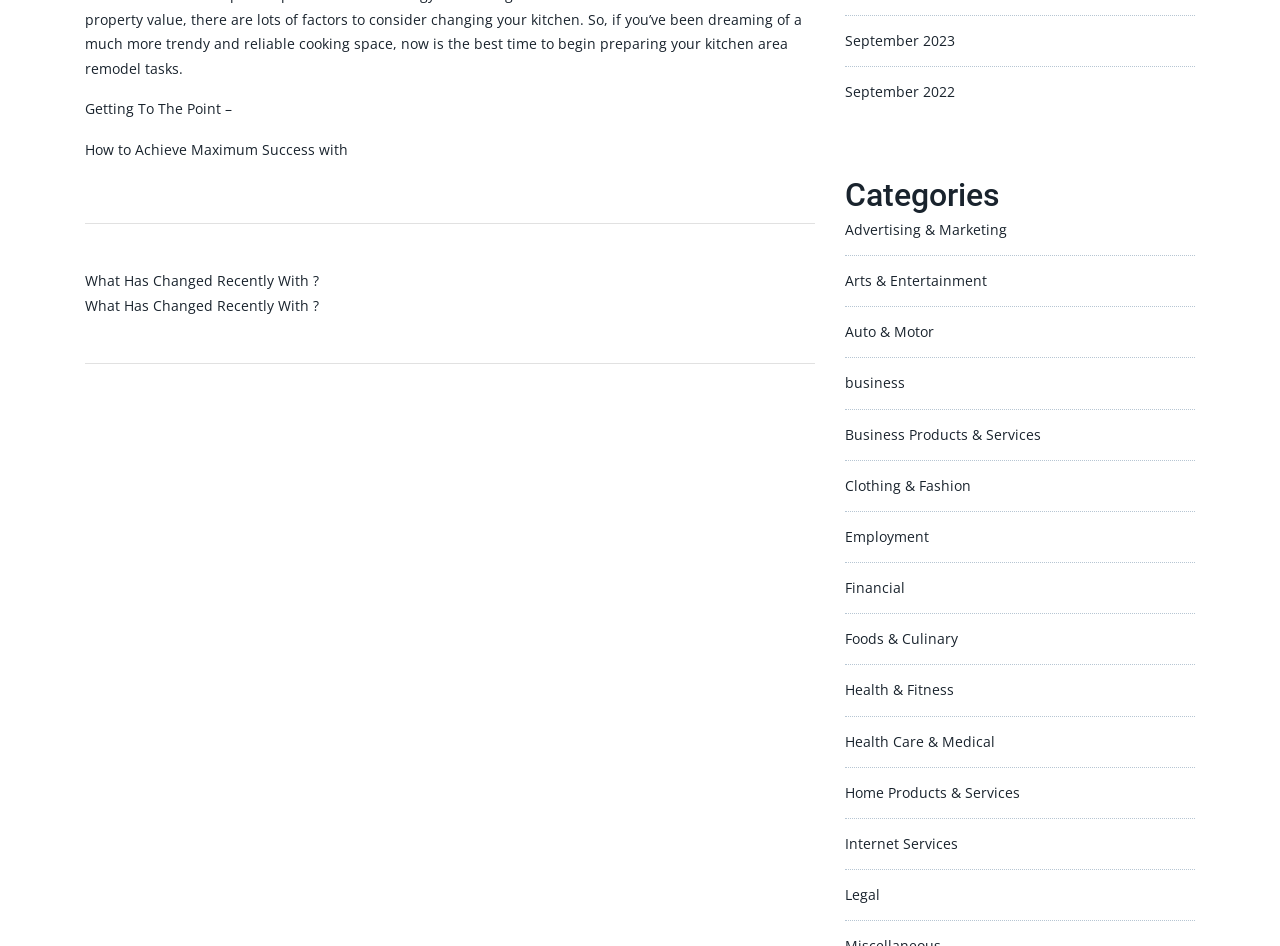Using floating point numbers between 0 and 1, provide the bounding box coordinates in the format (top-left x, top-left y, bottom-right x, bottom-right y). Locate the UI element described here: Clothing & Fashion

[0.66, 0.503, 0.759, 0.523]